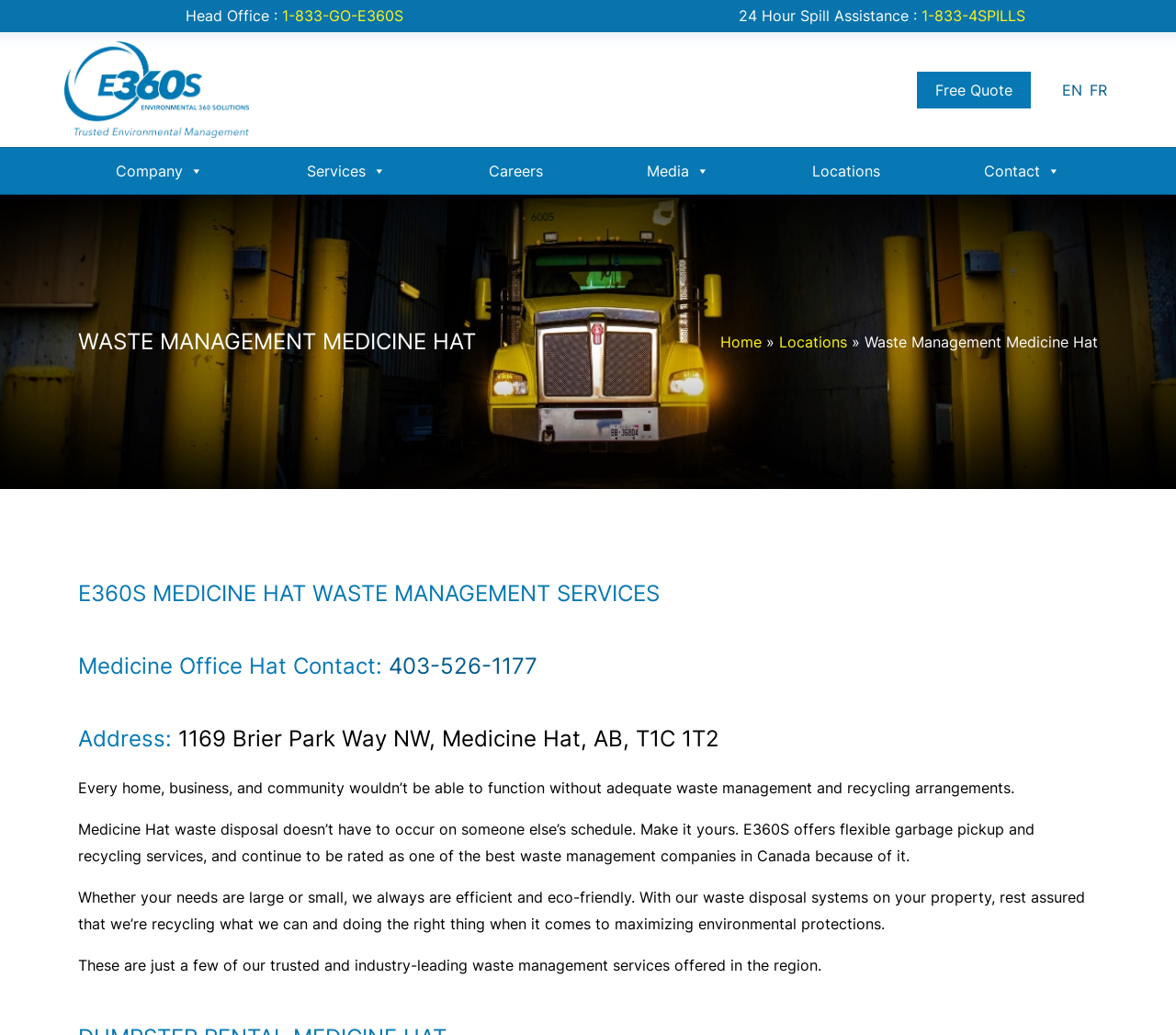Convey a detailed summary of the webpage, mentioning all key elements.

The webpage is about Environmental 360 Solutions (E360S) waste management services in Medicine Hat. At the top left, there is an E360S logo, and next to it, there are links to "Head Office" and "24 Hour Spill Assistance" with their respective phone numbers. 

Below the logo, there is a navigation menu with links to "Company", "Services", "Careers", "Media", "Locations", and "Contact". 

On the top right, there are links to "Free Quote", "EN", and "FR", which likely represent language options. 

The main content of the webpage is divided into sections. The first section has a heading "WASTE MANAGEMENT MEDICINE HAT" and a subheading "E360S MEDICINE HAT WASTE MANAGEMENT SERVICES" with the company's contact information, including address and phone number. 

Below this section, there is a paragraph of text describing the importance of waste management and recycling arrangements. The text explains that E360S offers flexible garbage pickup and recycling services, making it one of the best waste management companies in Canada. 

The next section describes the company's efficient and eco-friendly waste disposal systems, which prioritize recycling and environmental protections. 

Finally, there is a section that mentions the various waste management services offered by E360S in the region.